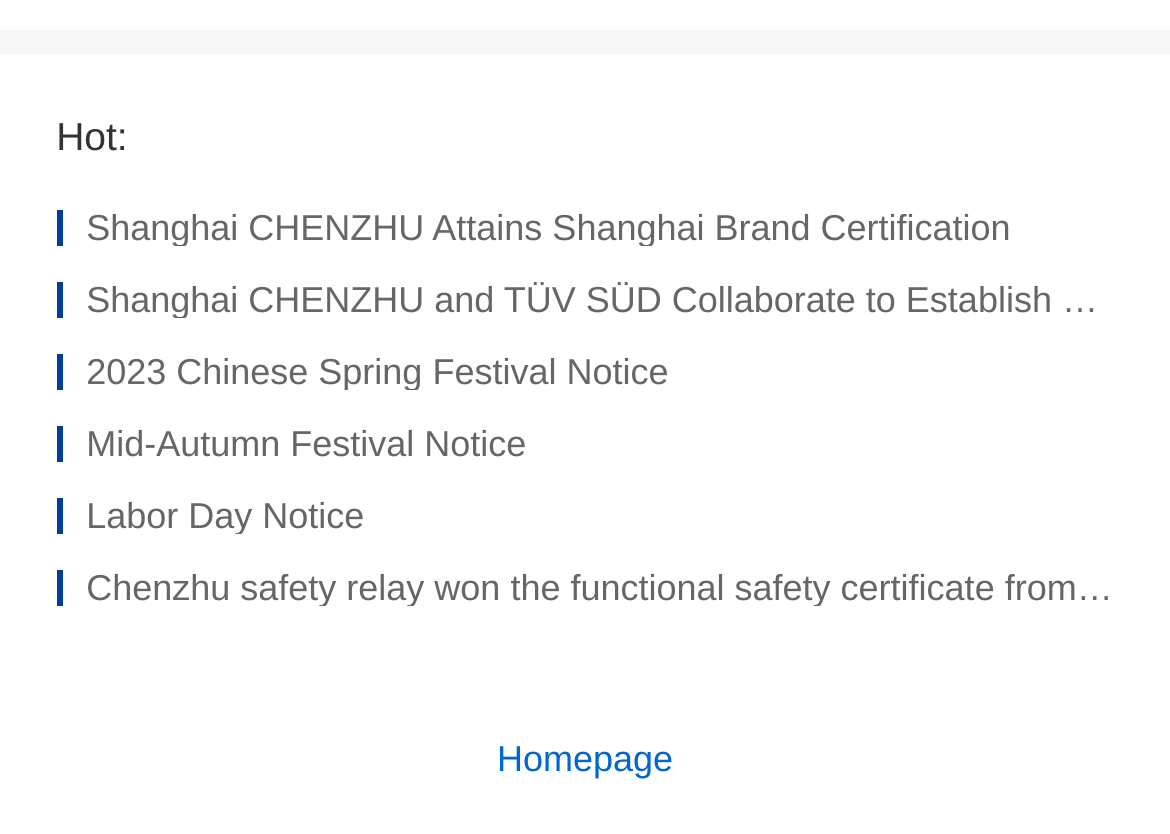Is there a link to the homepage?
Provide a concise answer using a single word or phrase based on the image.

Yes